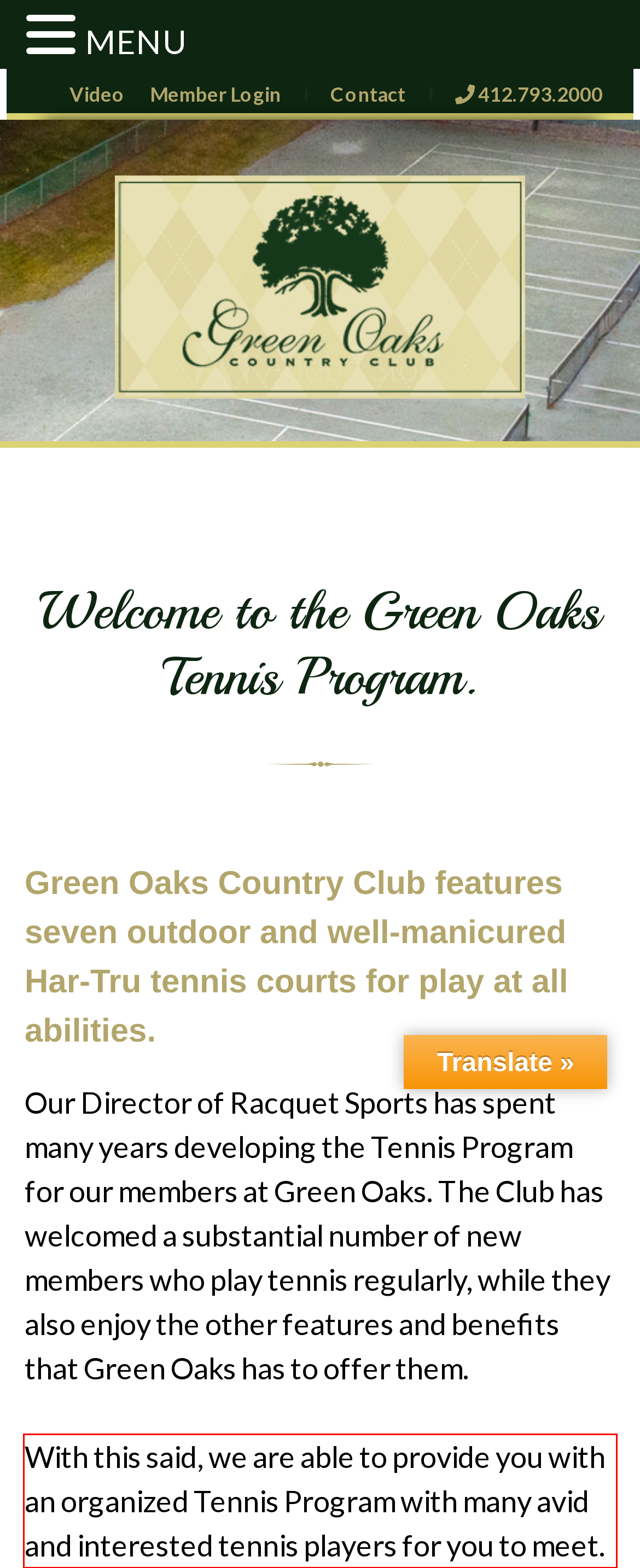Identify and extract the text within the red rectangle in the screenshot of the webpage.

With this said, we are able to provide you with an organized Tennis Program with many avid and interested tennis players for you to meet.